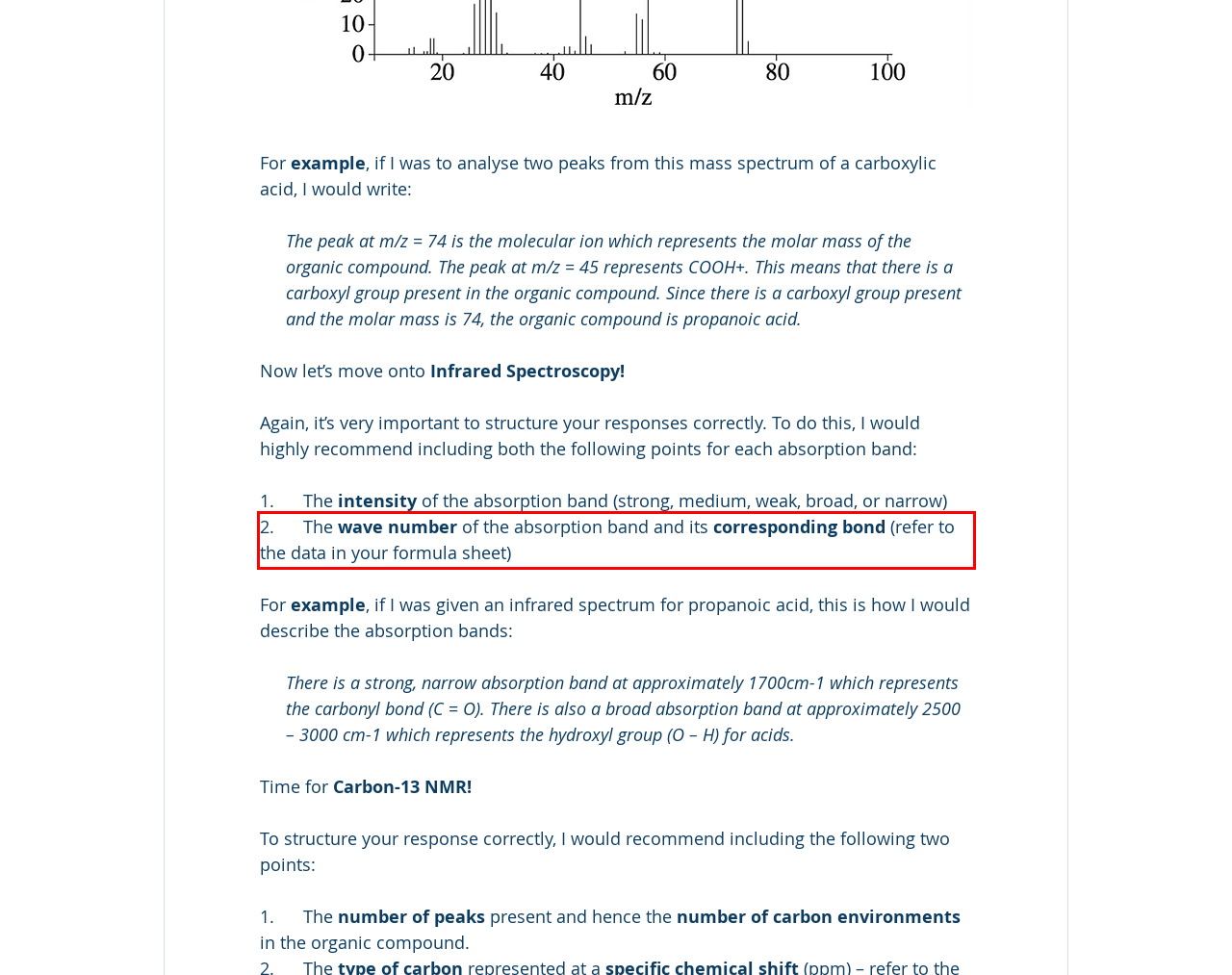Look at the screenshot of the webpage, locate the red rectangle bounding box, and generate the text content that it contains.

2. The wave number of the absorption band and its corresponding bond (refer to the data in your formula sheet)